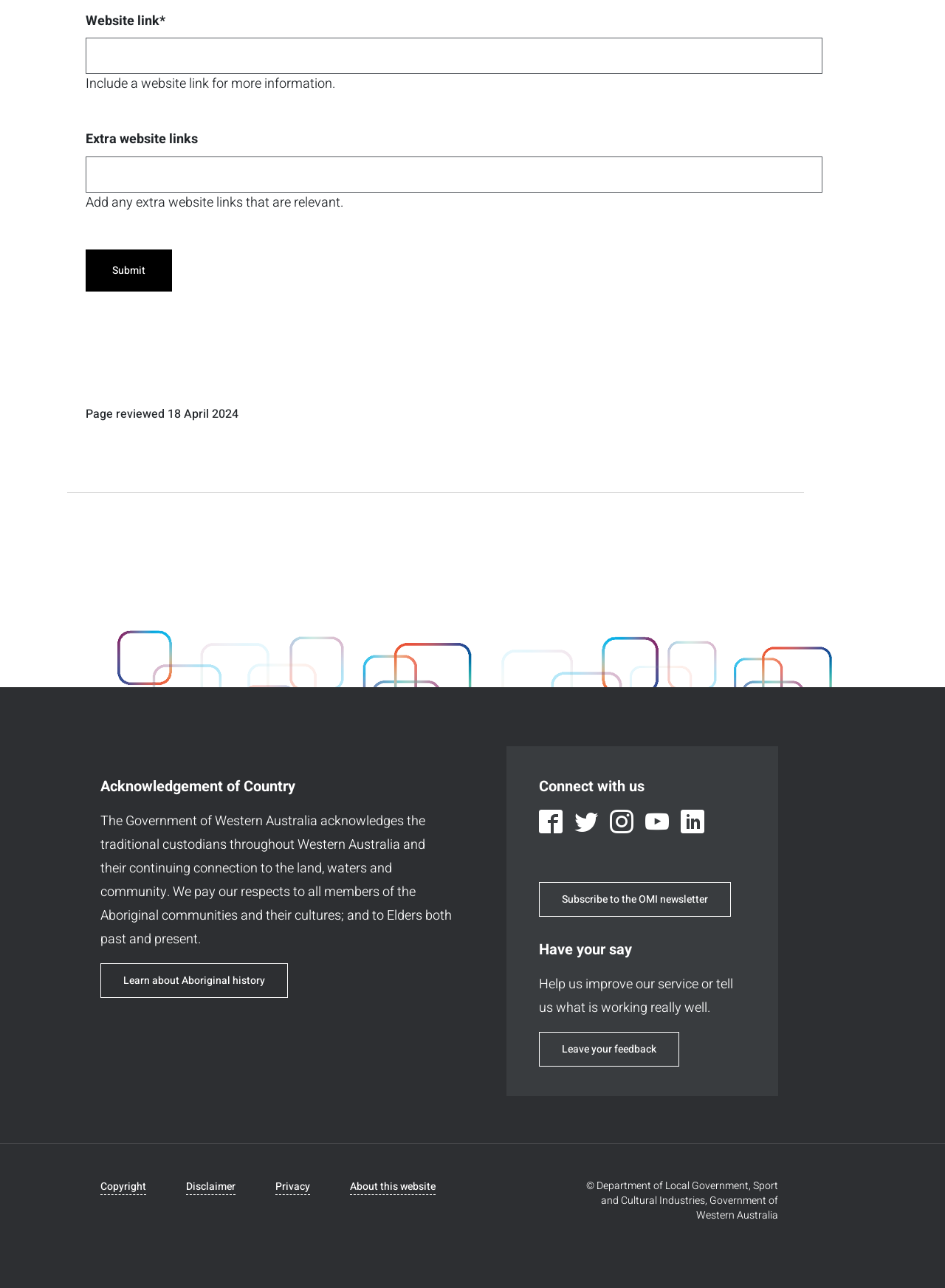Find the bounding box of the UI element described as: "Learn about Aboriginal history". The bounding box coordinates should be given as four float values between 0 and 1, i.e., [left, top, right, bottom].

[0.106, 0.748, 0.305, 0.775]